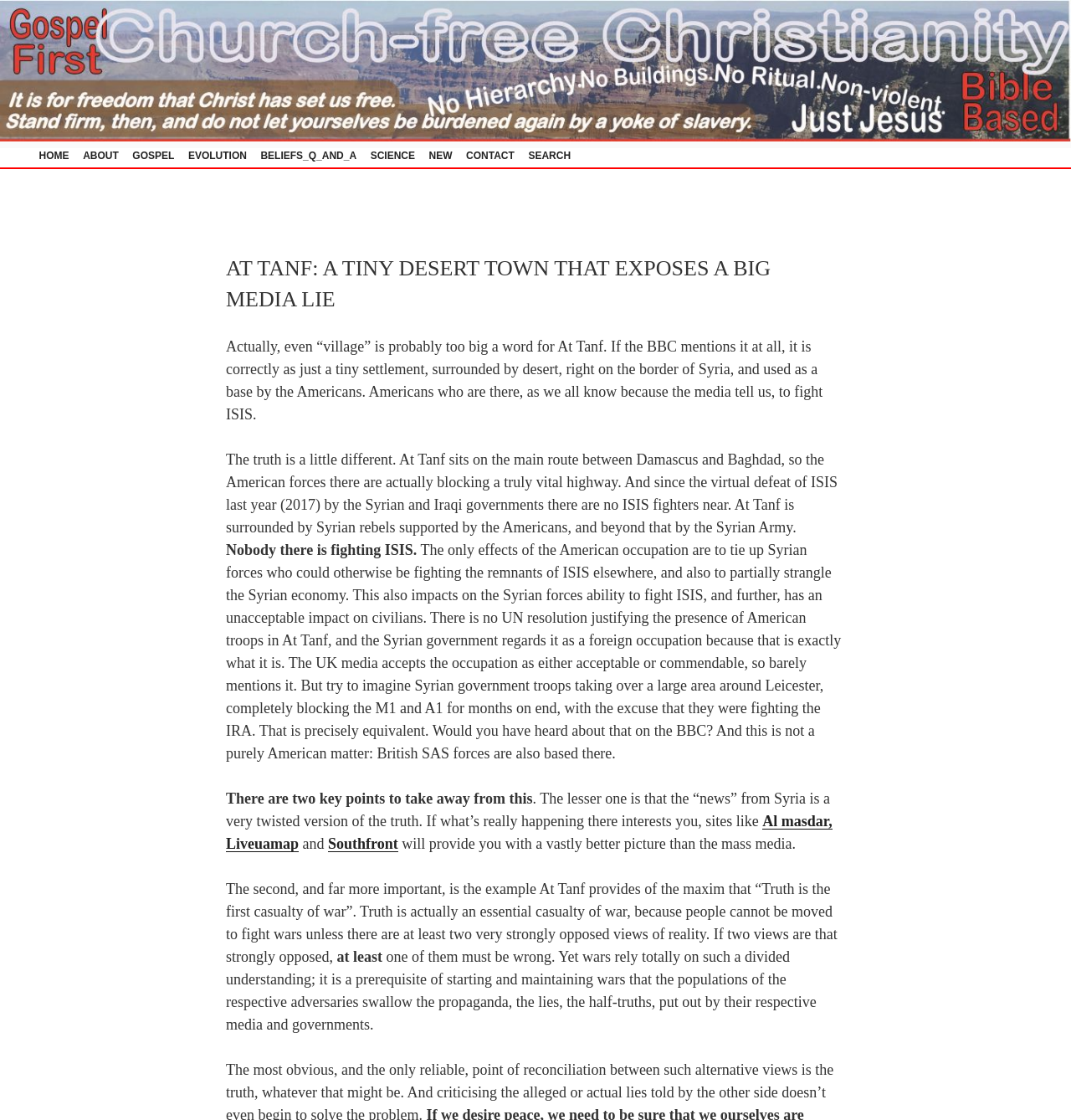Answer briefly with one word or phrase:
What is the name of the tiny desert town?

At Tanf